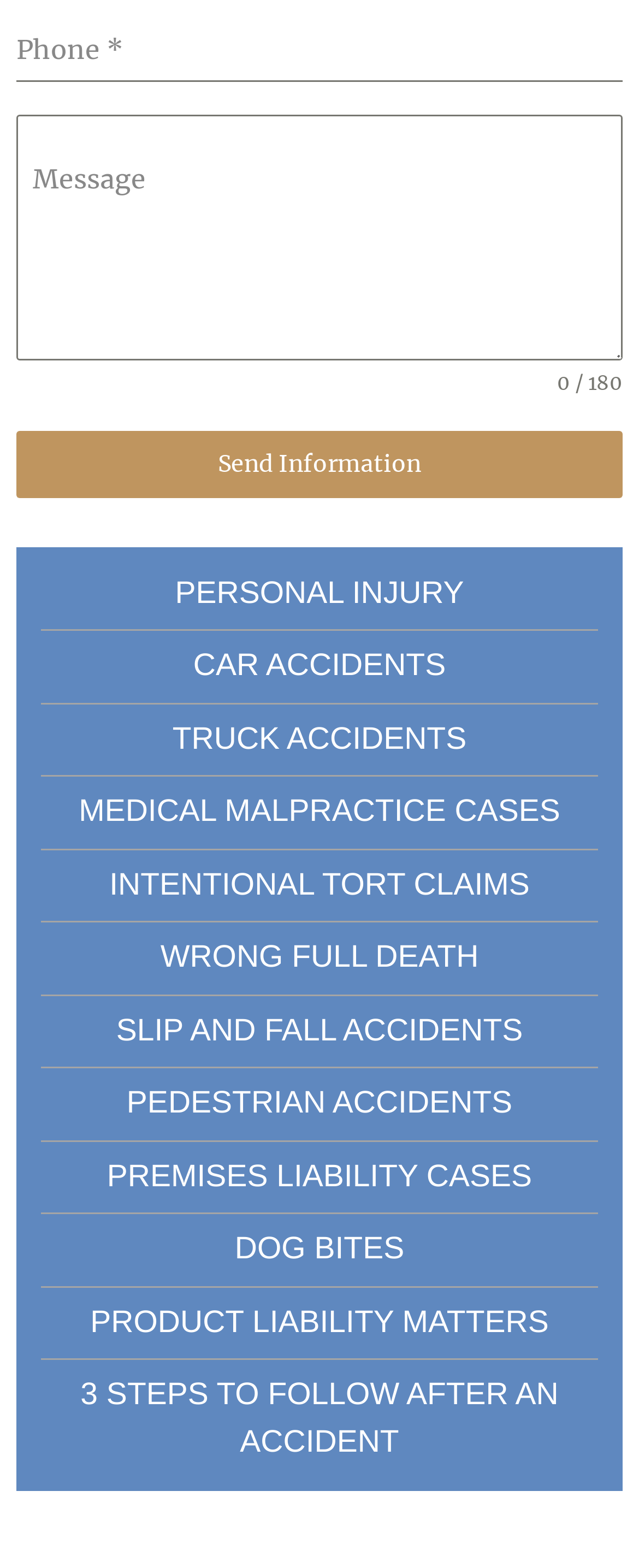What is the purpose of the phone textbox?
Answer with a single word or short phrase according to what you see in the image.

To input phone number